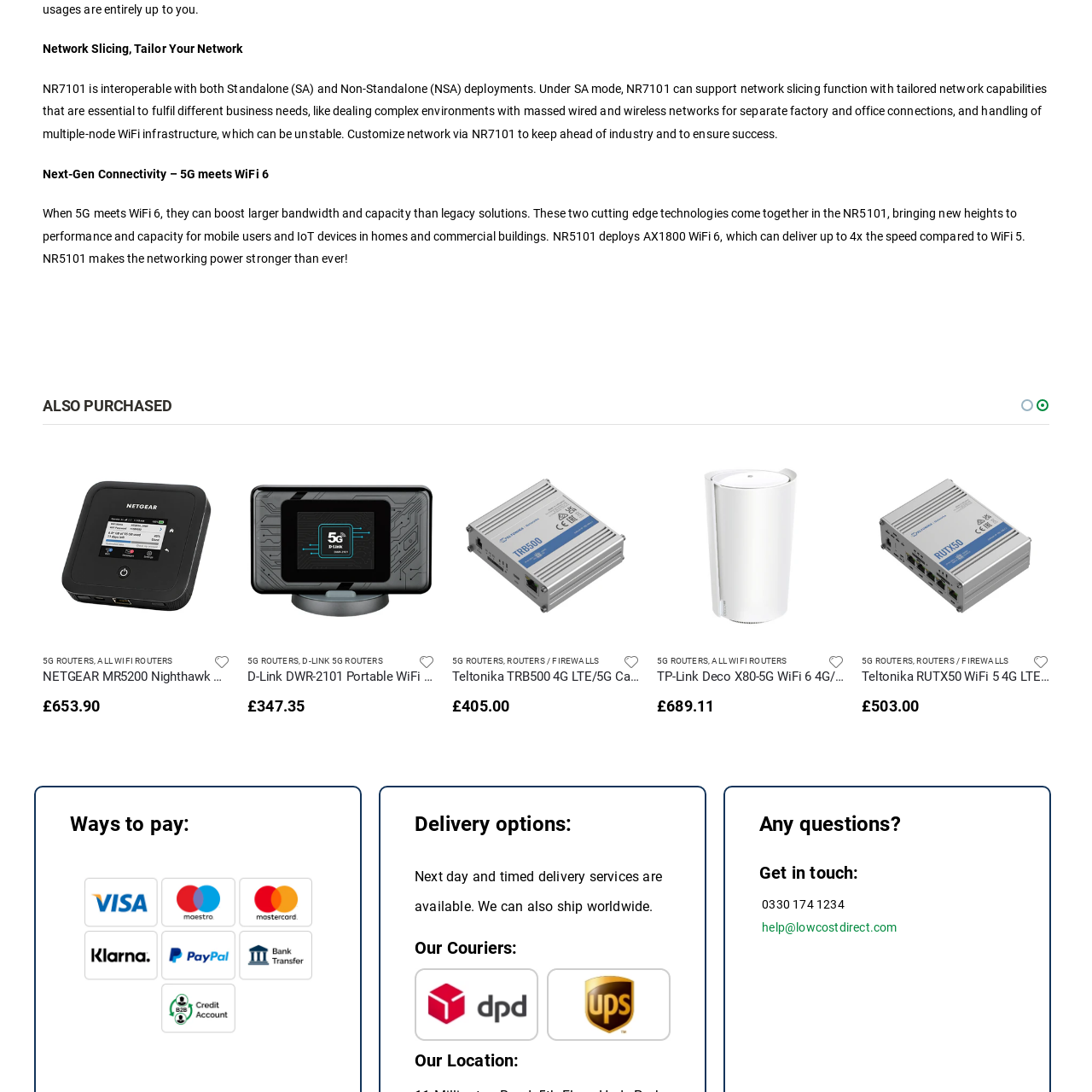What is the category where the Teltonika RUTX50 router is featured?
Look closely at the portion of the image highlighted by the red bounding box and provide a comprehensive answer to the question.

The caption suggests that the Teltonika RUTX50 router is featured prominently within a section labeled 'ALSO PURCHASED', indicating its popularity among buyers interested in advanced networking solutions.